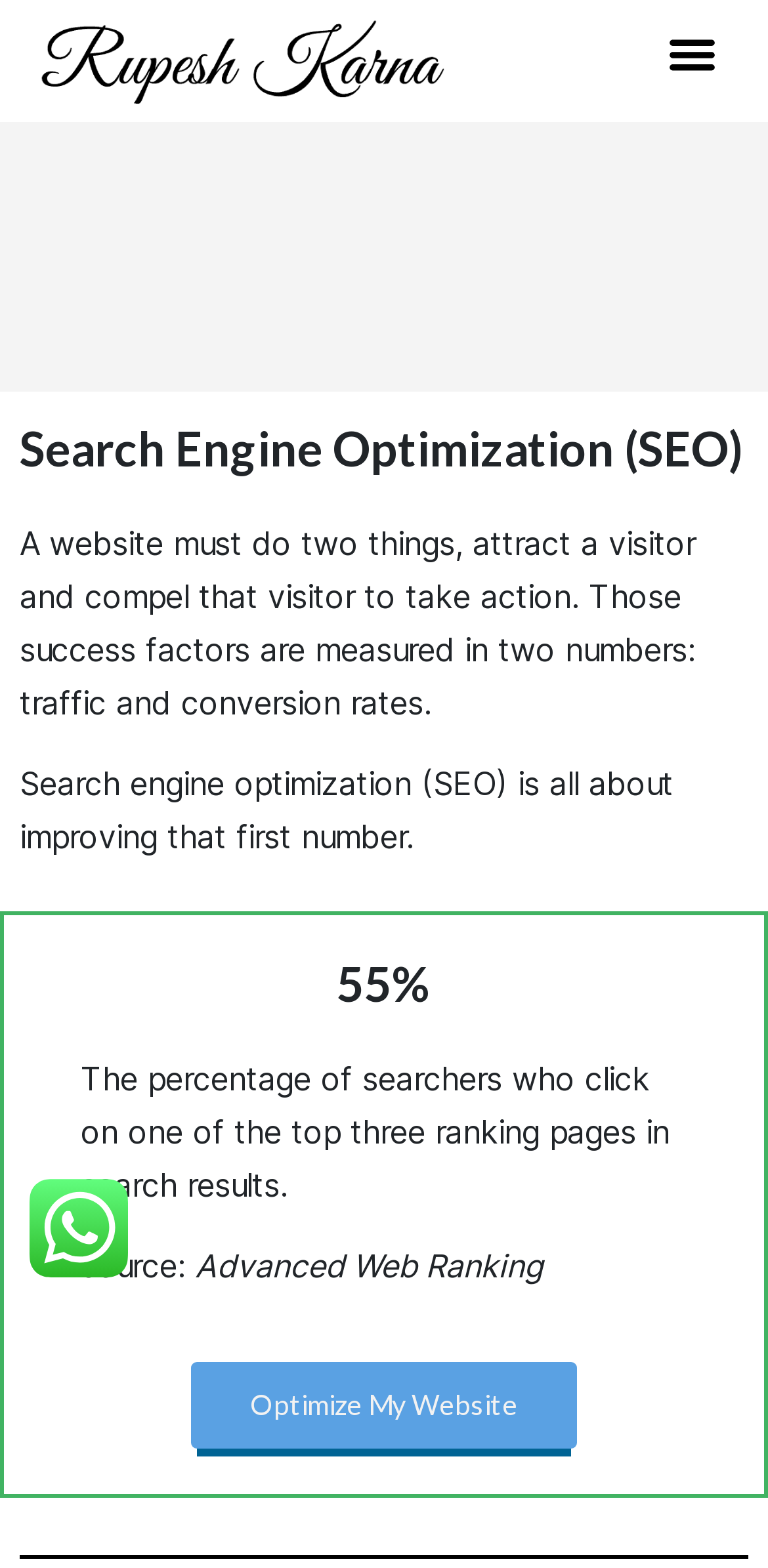Give a one-word or short-phrase answer to the following question: 
What action is the visitor compelled to take?

Take action